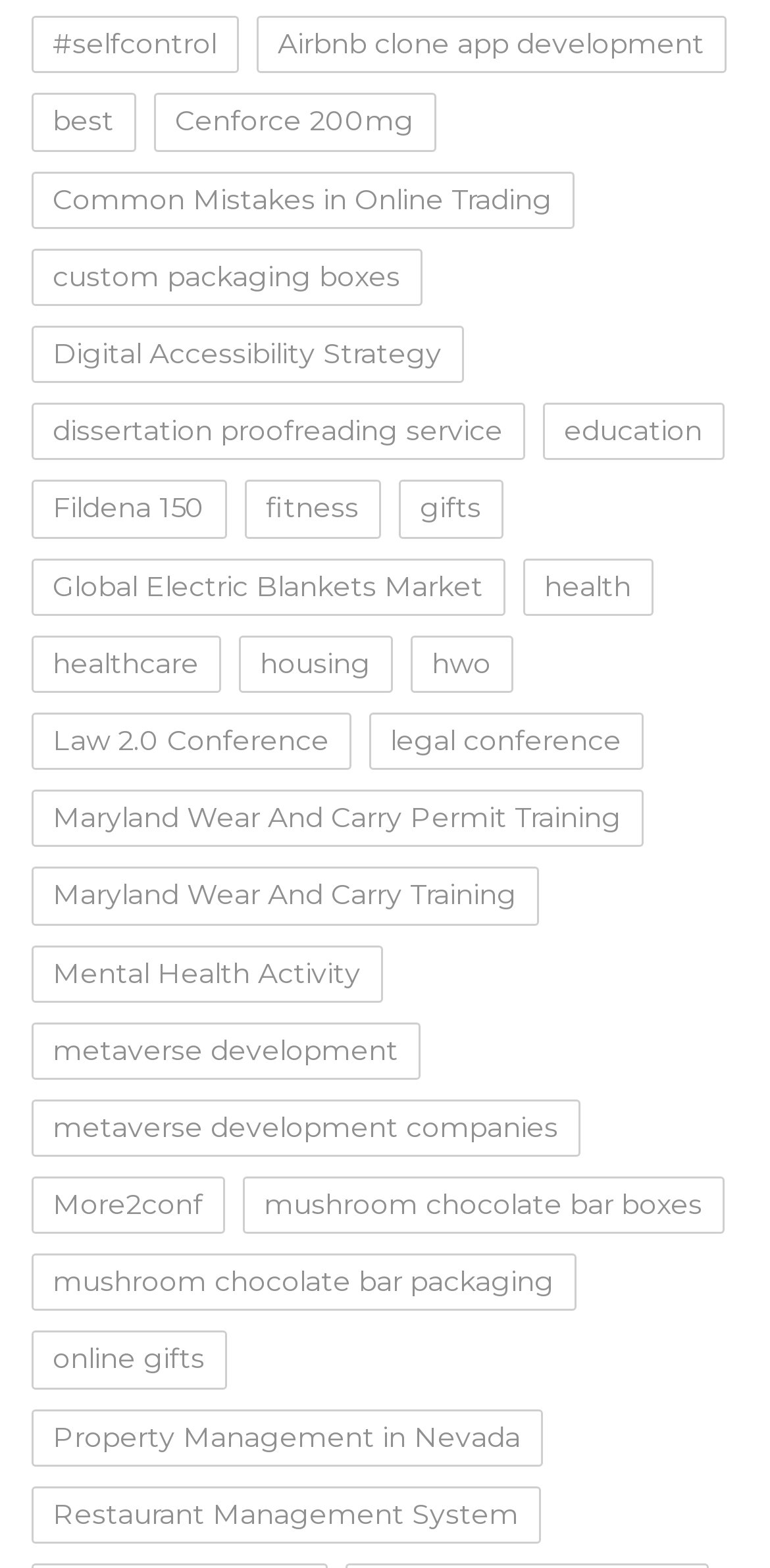Please identify the bounding box coordinates of the element I need to click to follow this instruction: "read about education".

[0.704, 0.257, 0.94, 0.294]